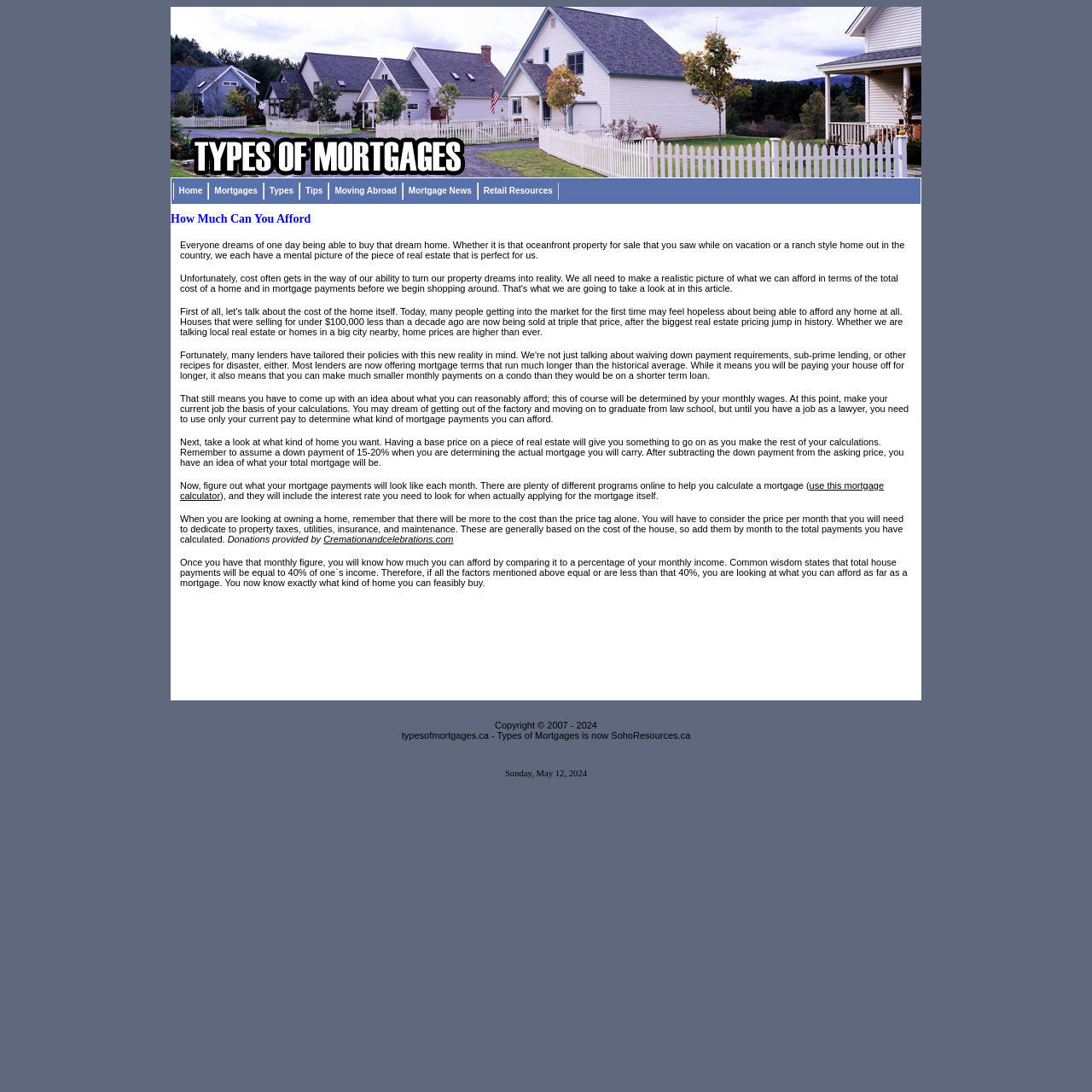What type of content is presented in the table at the top of the page?
Please provide a single word or phrase based on the screenshot.

Links to related topics